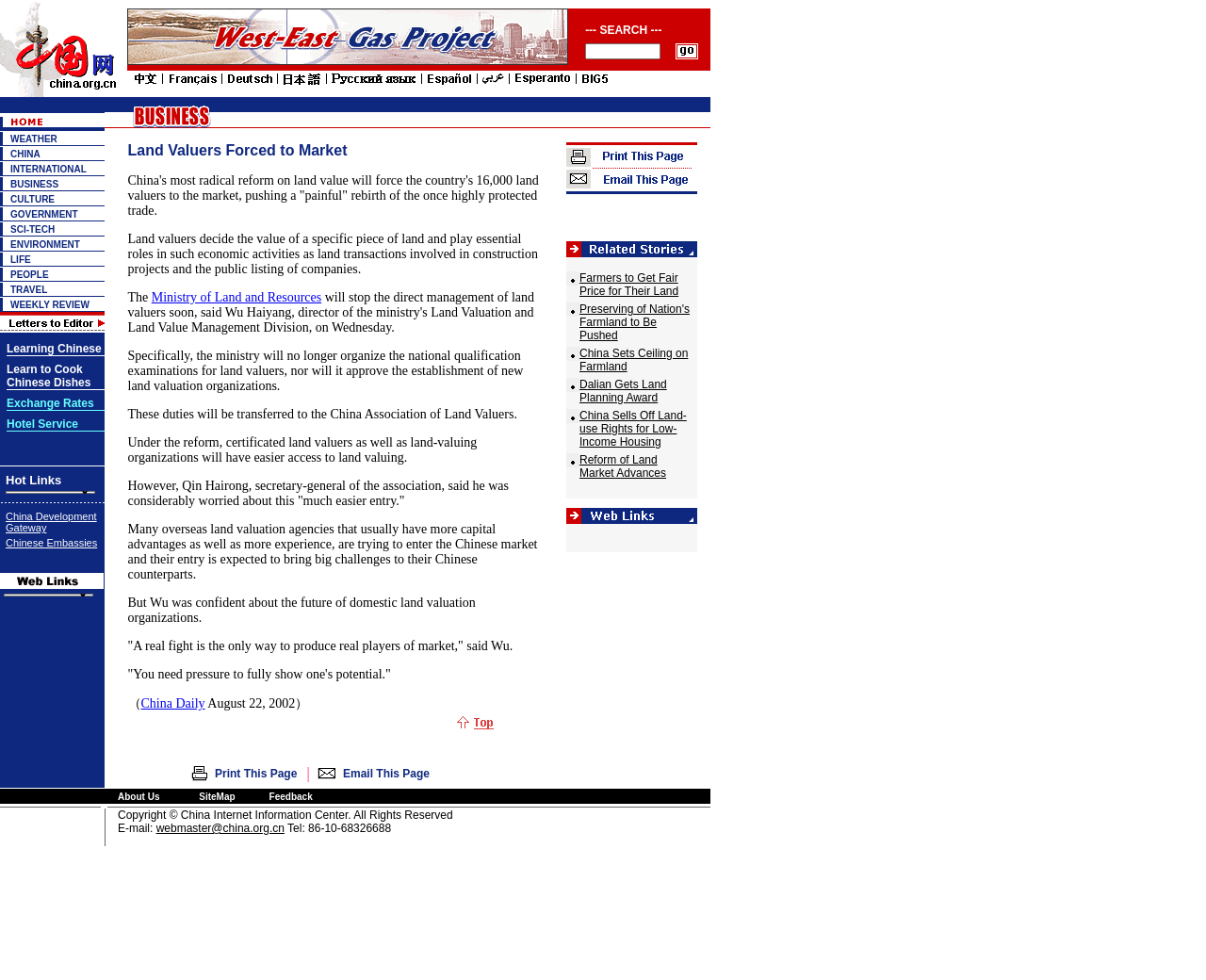What is the text on the top-left corner?
Using the information from the image, give a concise answer in one word or a short phrase.

Land Valuers Forced to Market